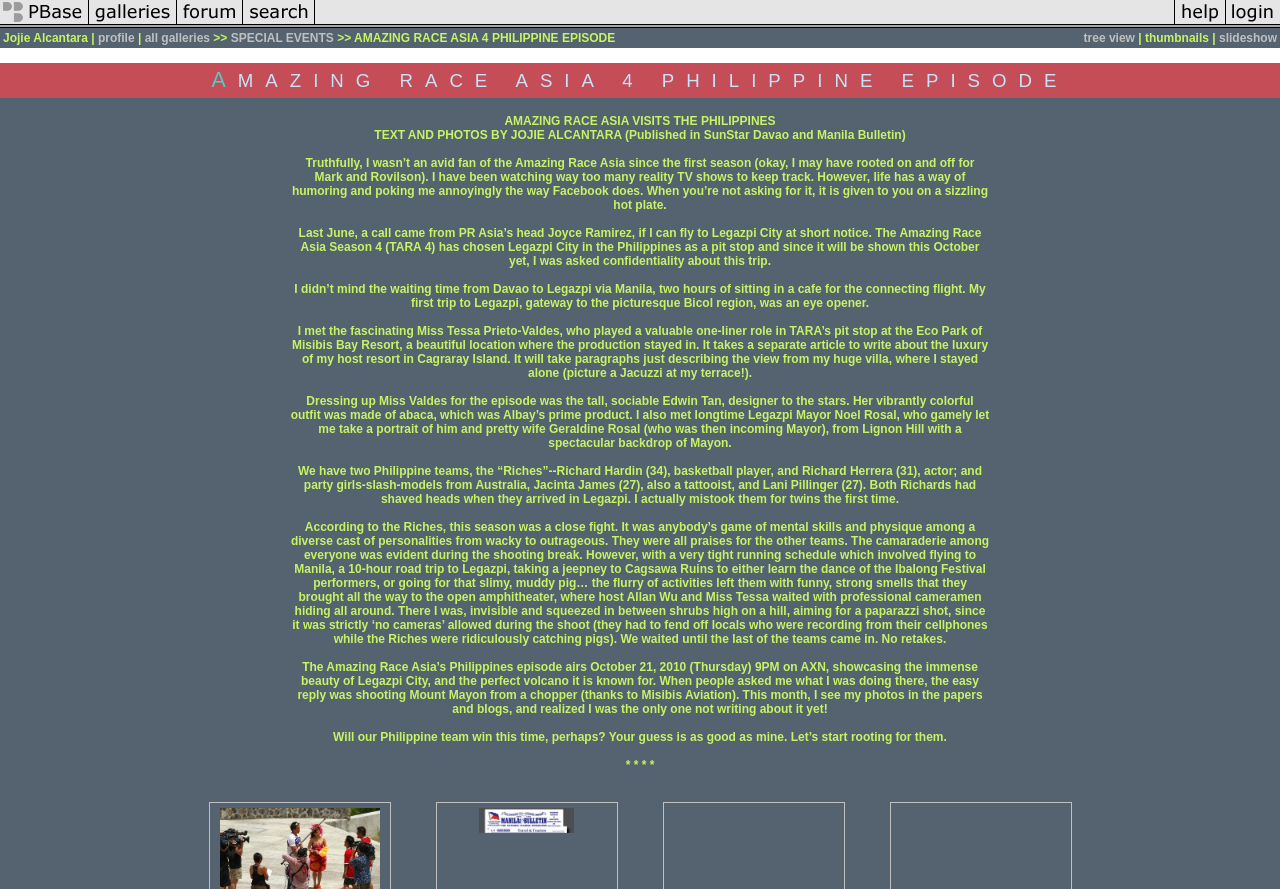Utilize the details in the image to give a detailed response to the question: What is the name of the host of the Amazing Race Asia?

The name of the host can be found in the text 'where host Allan Wu and Miss Tessa waited with professional cameramen hiding all around.' which is located near the bottom of the webpage.